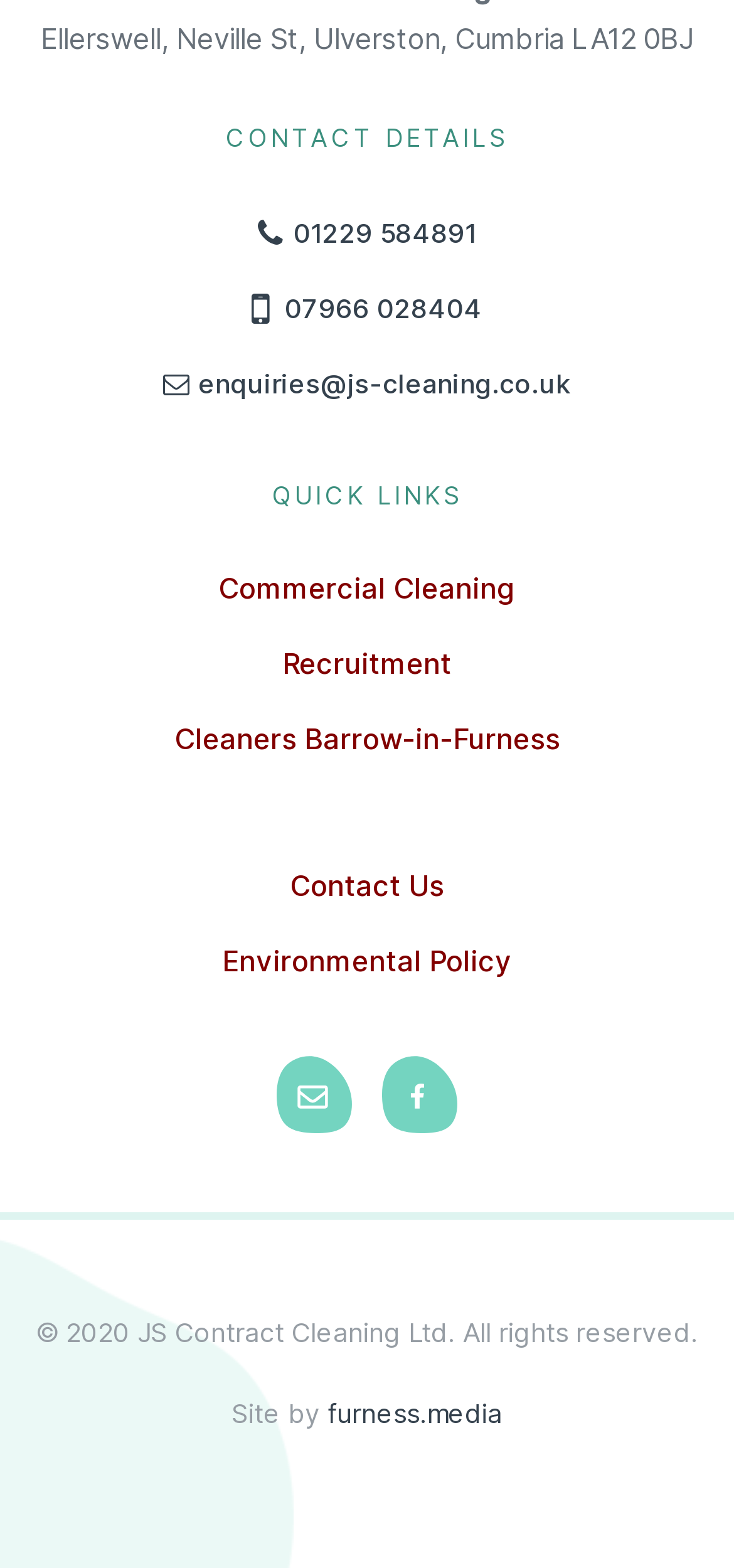Based on the image, give a detailed response to the question: What is the copyright year of the website?

The copyright year of the website is found in the static text element at the bottom of the webpage, which is '© 2020 JS Contract Cleaning Ltd. All rights reserved'.